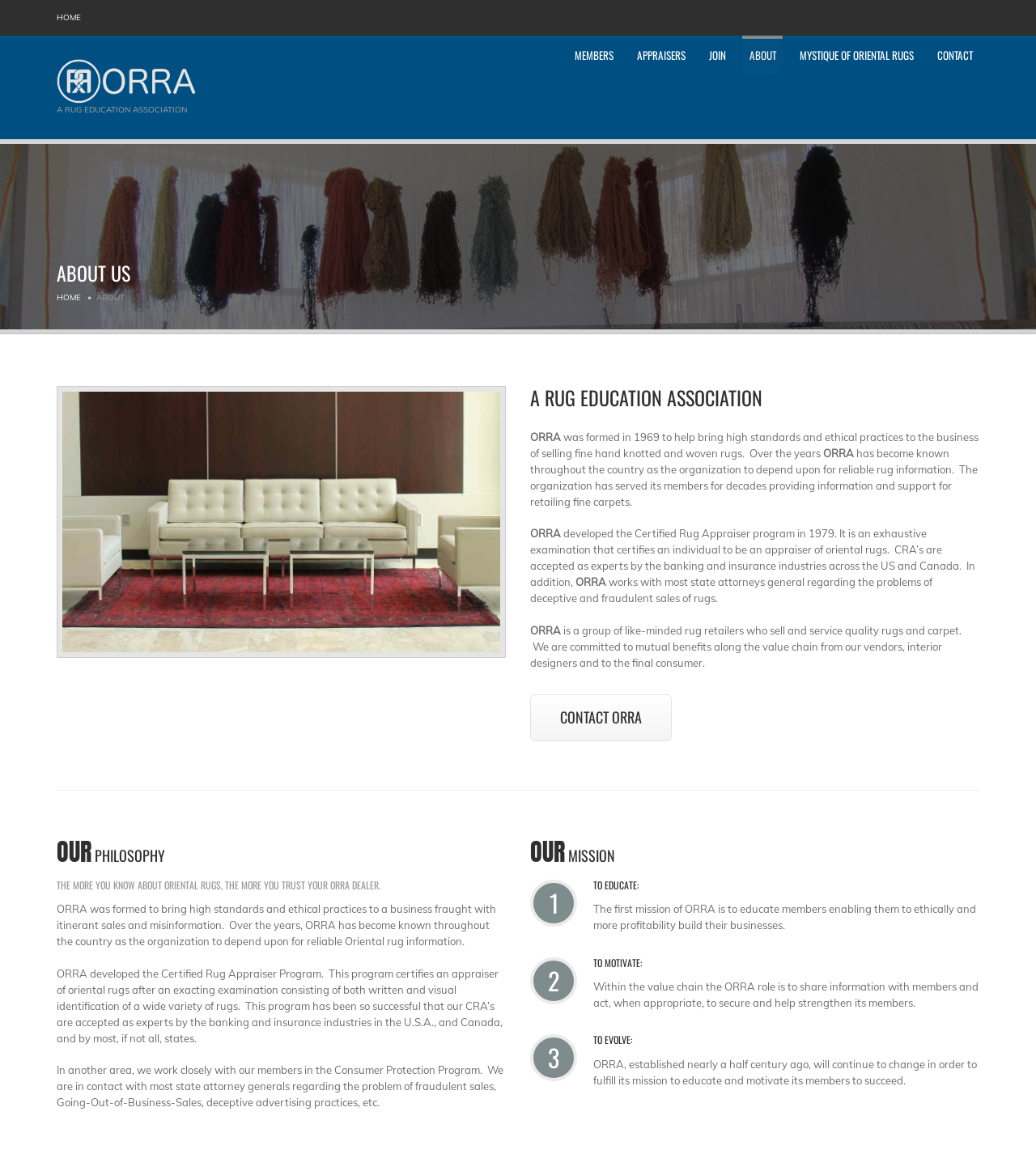Determine the bounding box coordinates for the area that needs to be clicked to fulfill this task: "Click CONTACT ORRA". The coordinates must be given as four float numbers between 0 and 1, i.e., [left, top, right, bottom].

[0.512, 0.602, 0.648, 0.642]